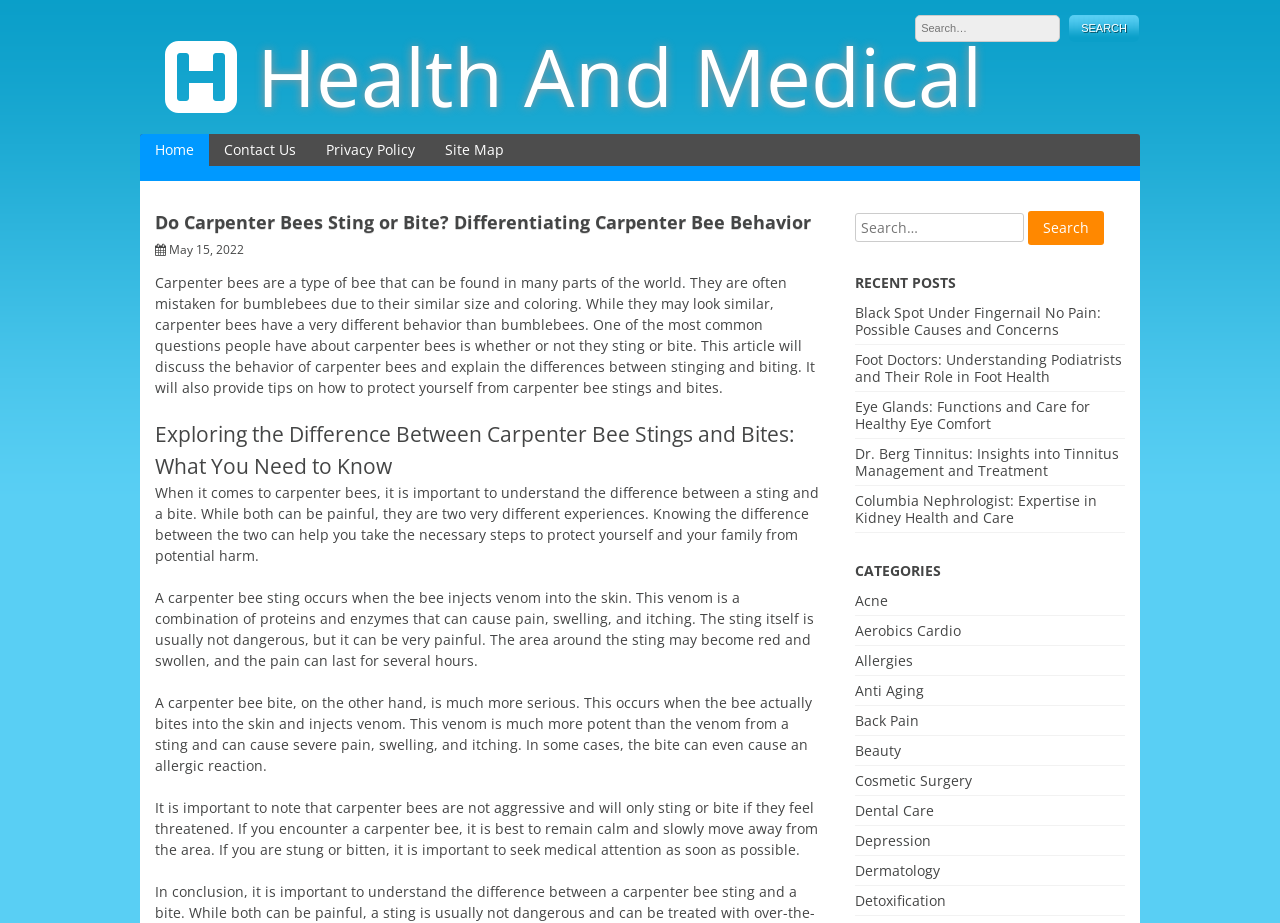Analyze and describe the webpage in a detailed narrative.

This webpage is about health and medical information, specifically focusing on carpenter bees and their behavior. At the top, there is a heading that reads "Health And Medical" with a link to the same title. Below this, there is a search bar with a textbox and a search button.

On the left side, there are several links to different pages, including "Home", "Contact Us", "Privacy Policy", and "Site Map". 

The main content of the webpage is divided into sections. The first section has a heading that reads "Do Carpenter Bees Sting or Bite? Differentiating Carpenter Bee Behavior" and a link to the date "May 15, 2022". Below this, there is a block of text that introduces carpenter bees and their behavior, explaining that they are often mistaken for bumblebees but have different behavior.

The next section has a heading that reads "Exploring the Difference Between Carpenter Bee Stings and Bites: What You Need to Know". This section explains the difference between a carpenter bee sting and a bite, describing the symptoms and effects of each. 

The webpage also has a section with recent posts, which includes links to articles about various health topics, such as black spots under fingernails, foot doctors, eye glands, and more. 

Finally, there is a section with categories, which includes links to articles about different health topics, such as acne, aerobics, allergies, and more.